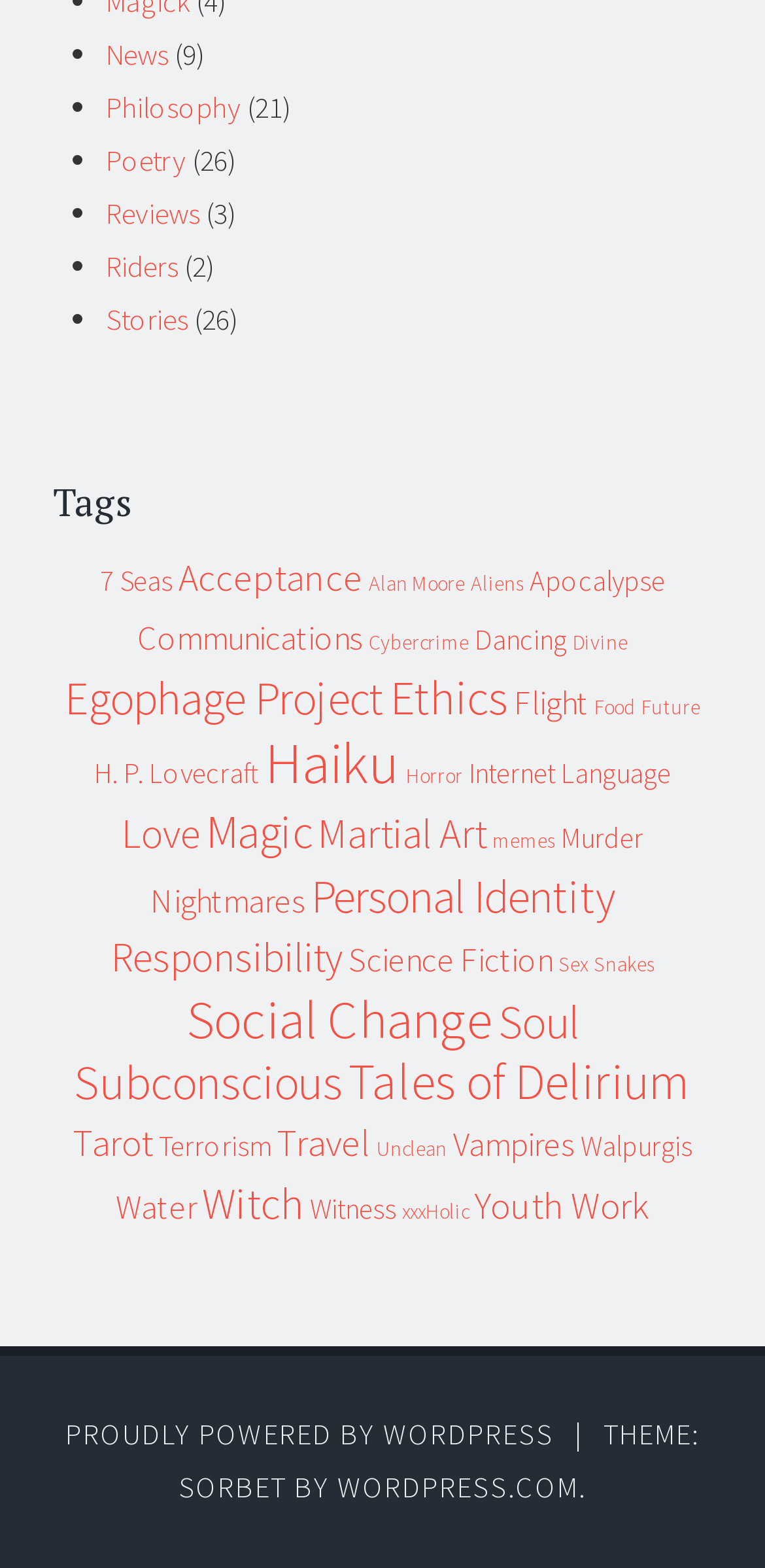How many links are listed on the webpage?
Provide an in-depth and detailed answer to the question.

I counted the number of links on the webpage, including the links under 'Tags' and the links at the top of the page. There are 54 links in total.